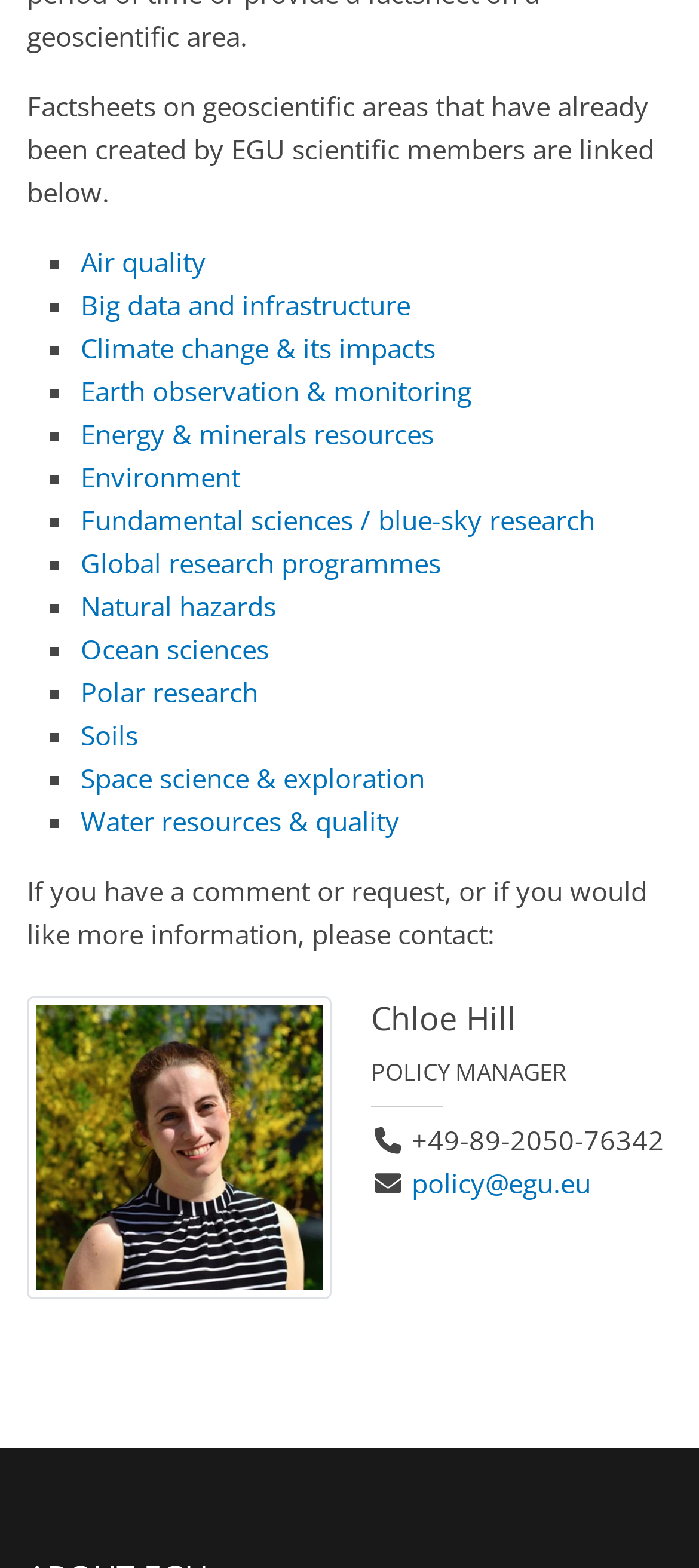What is the email address of the policy manager?
Kindly answer the question with as much detail as you can.

The email address of the policy manager is listed below their contact information, which is 'policy@egu.eu'.